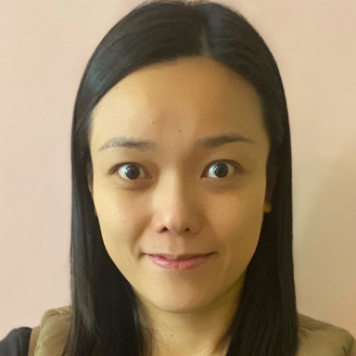Provide a comprehensive description of the image.

The image features Ms. Kiann Wong, who serves as the Assistant Chief Executive at S.K.H. St. Christopher’s Home. She is captured in a close-up portrait, showcasing a friendly expression with direct eye contact, indicative of approachability and confidence. Her long, straight black hair frames her face, while she wears a simple yet professional outfit, suggesting readiness for her role. The background is a soft, muted color, likely enhancing the focus on her expression and demeanor. This image is part of her profile for the HKCSS Convention cum HK Social Service Expo, highlighting her contribution and participation in discussions on youth development and participation.